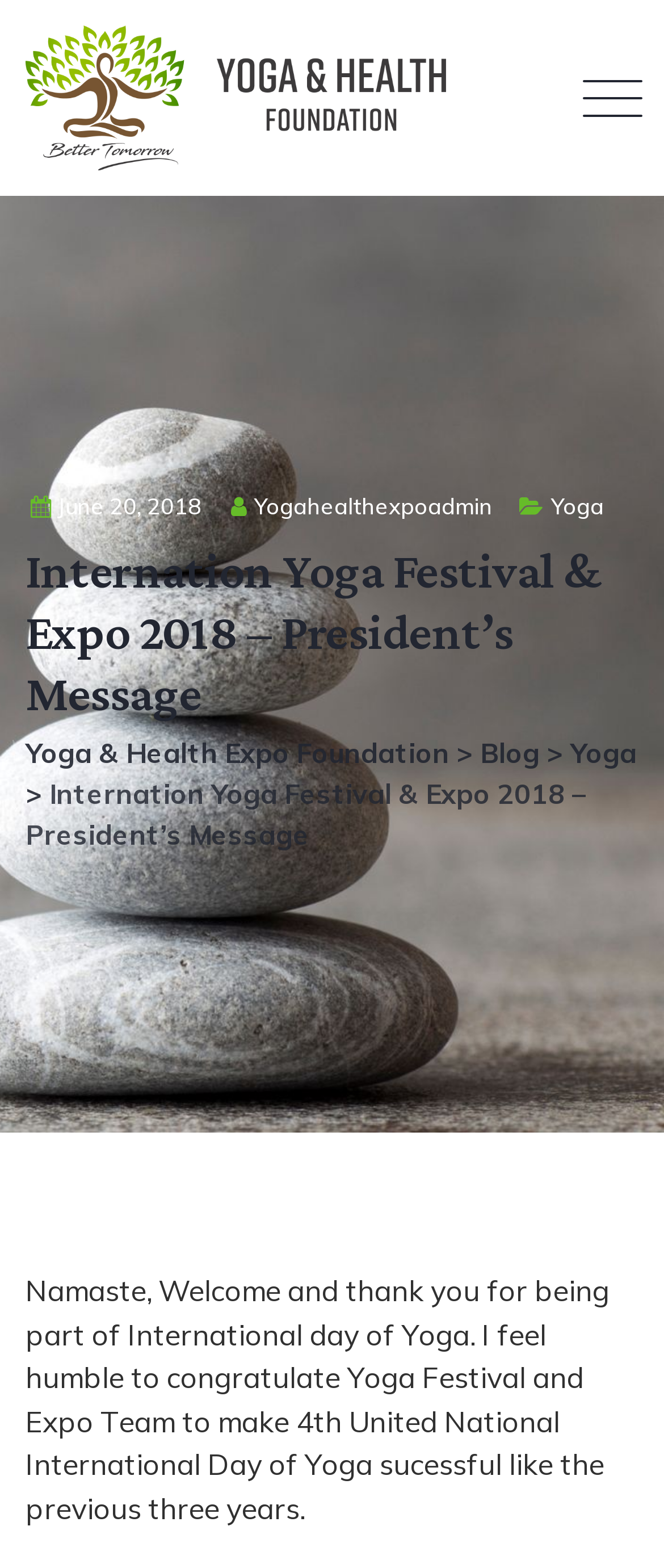What is the bounding box coordinate of the 'Blog' link?
Based on the screenshot, answer the question with a single word or phrase.

[0.723, 0.469, 0.813, 0.491]